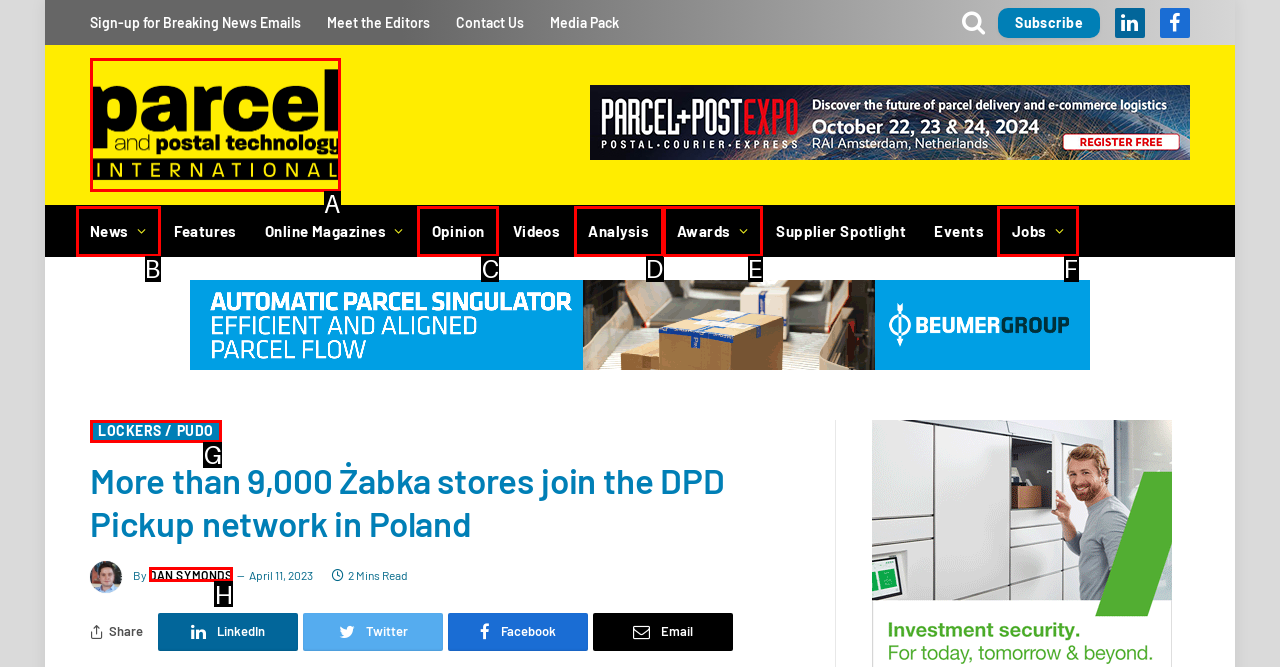Determine the HTML element that aligns with the description: title="Parcel and Postal Technology International"
Answer by stating the letter of the appropriate option from the available choices.

A